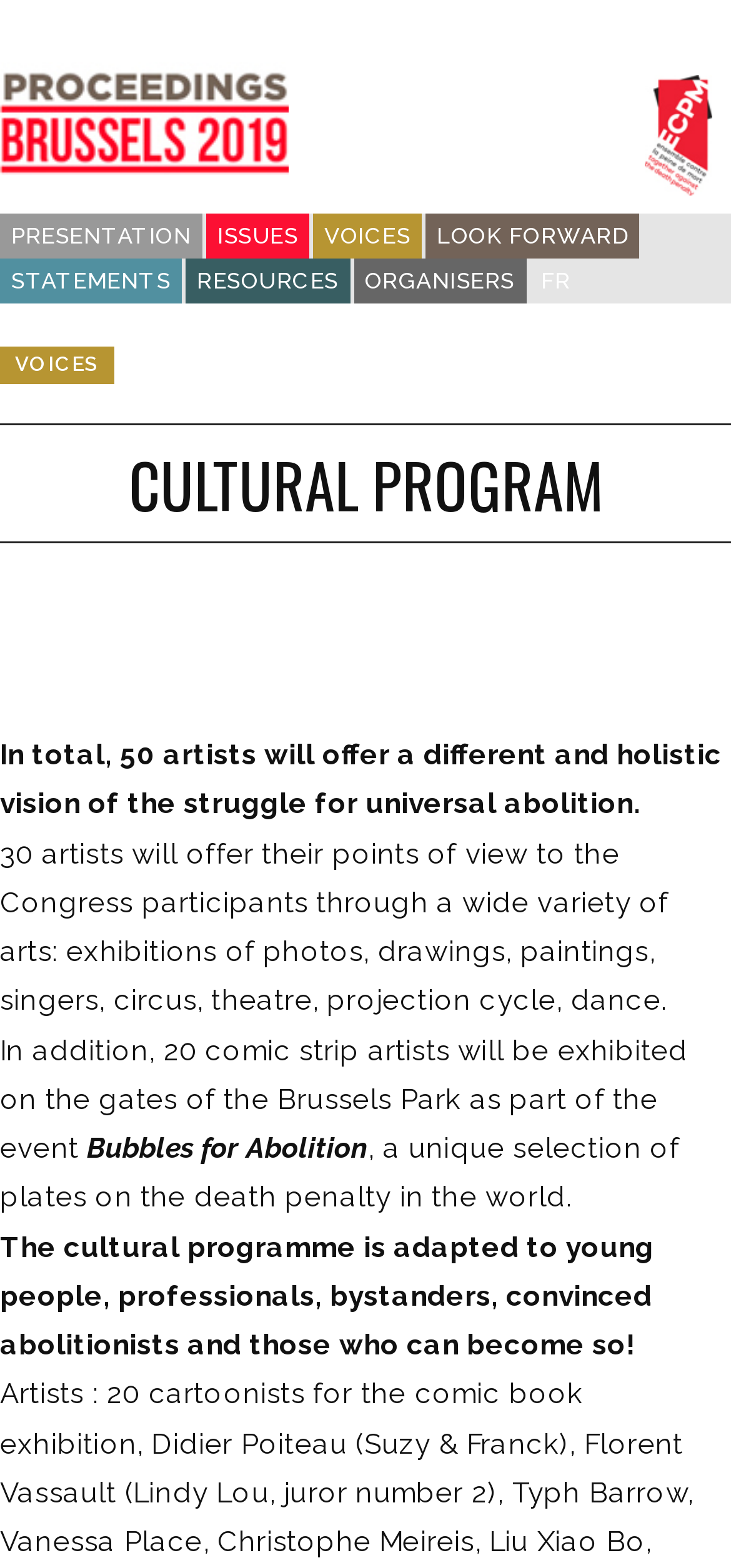Specify the bounding box coordinates of the area that needs to be clicked to achieve the following instruction: "View the 'ISSUES' page".

[0.282, 0.136, 0.423, 0.164]